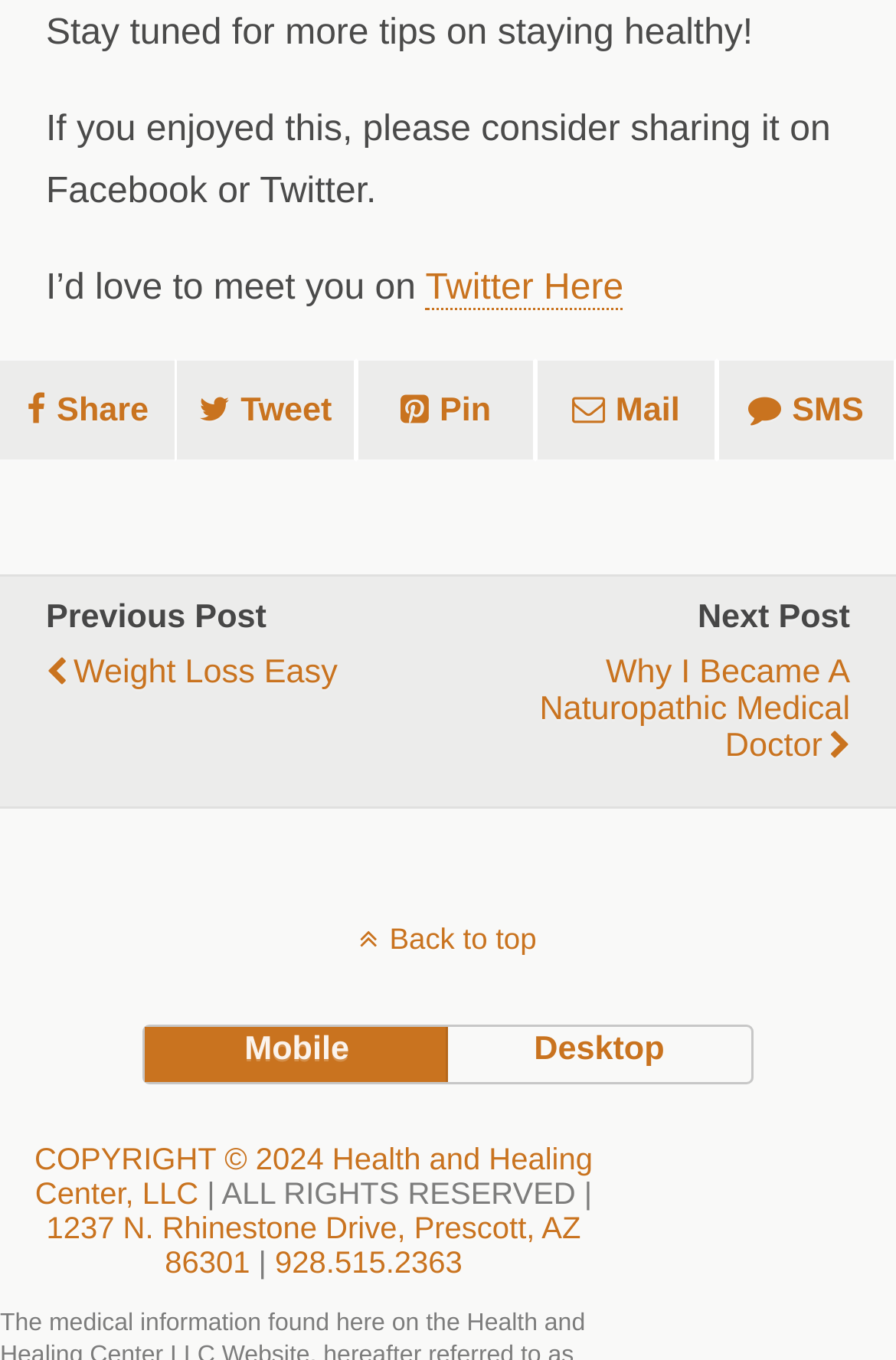Find the bounding box coordinates for the area you need to click to carry out the instruction: "Share on Twitter". The coordinates should be four float numbers between 0 and 1, indicated as [left, top, right, bottom].

[0.196, 0.263, 0.397, 0.34]